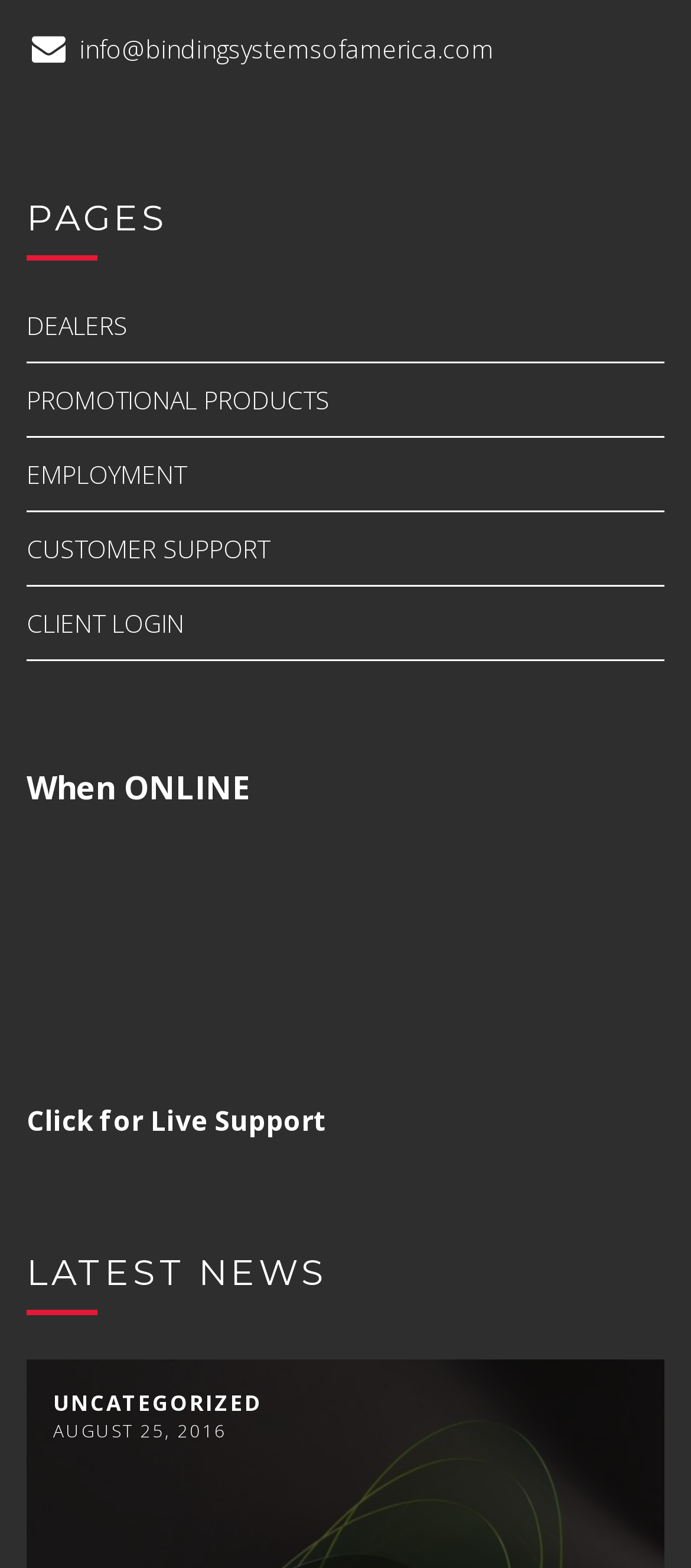What are the main categories on the webpage?
Provide a detailed answer to the question, using the image to inform your response.

The main categories can be found in the top section of the webpage, which are a series of link elements with the text 'PAGES', 'DEALERS', 'PROMOTIONAL PRODUCTS', 'EMPLOYMENT', 'CUSTOMER SUPPORT', and 'CLIENT LOGIN'.